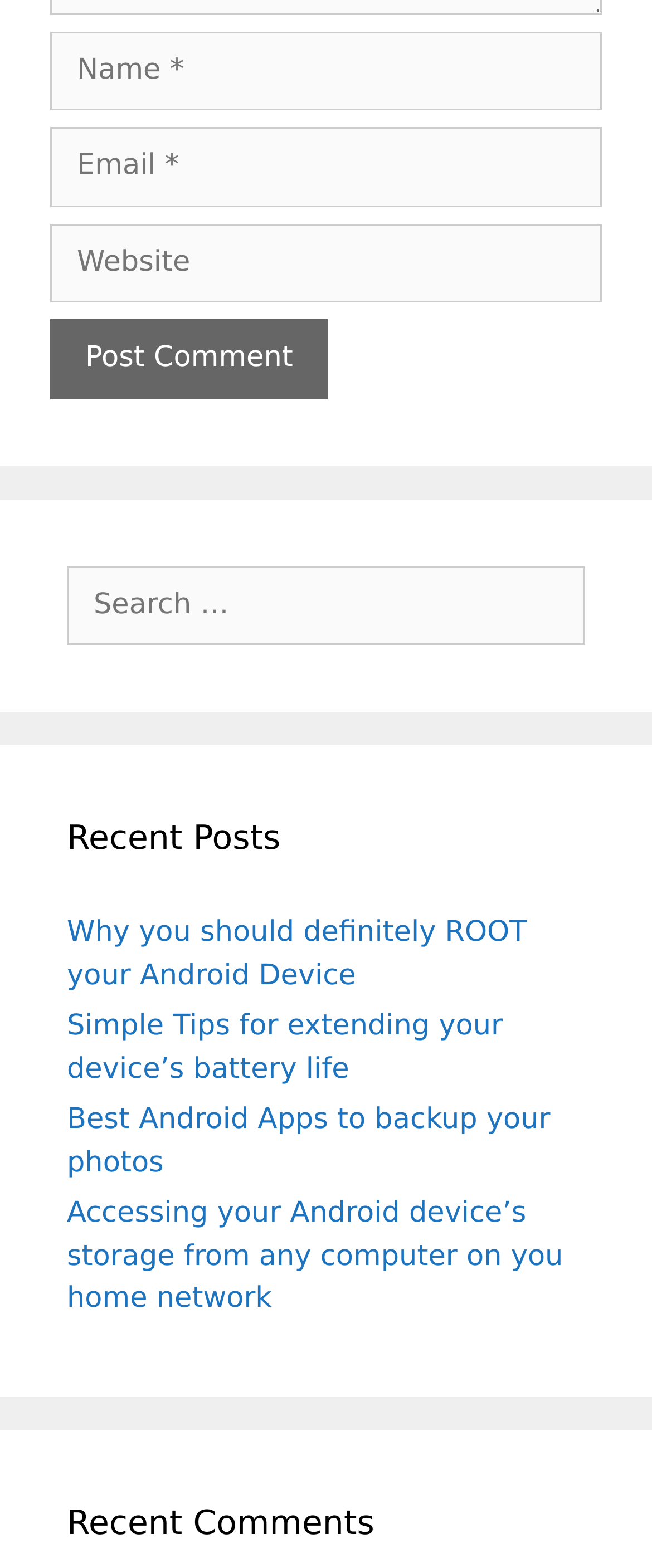How many links are there under 'Recent Posts'?
Answer with a single word or short phrase according to what you see in the image.

4